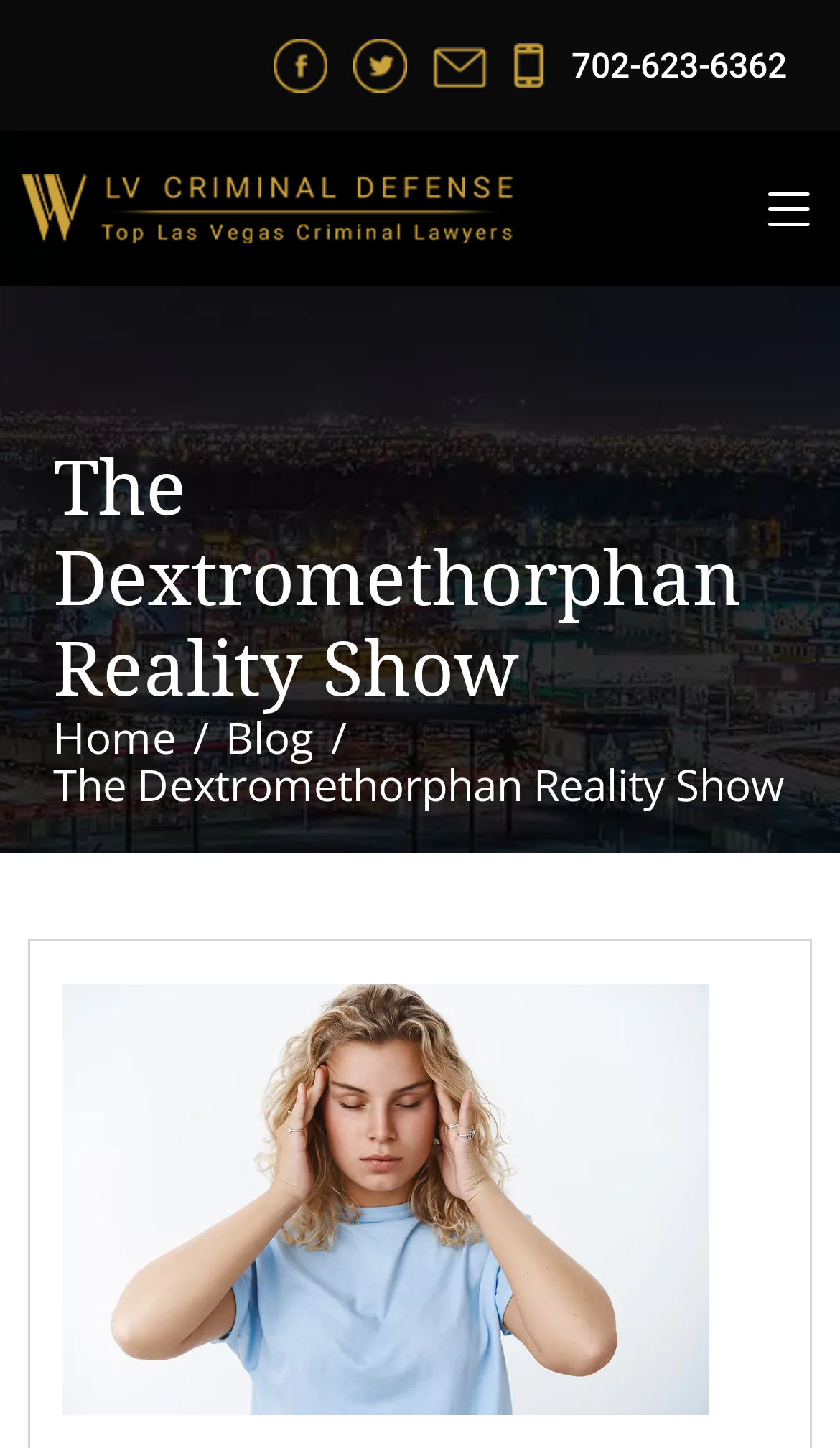Are there any navigation links?
Please look at the screenshot and answer using one word or phrase.

Yes